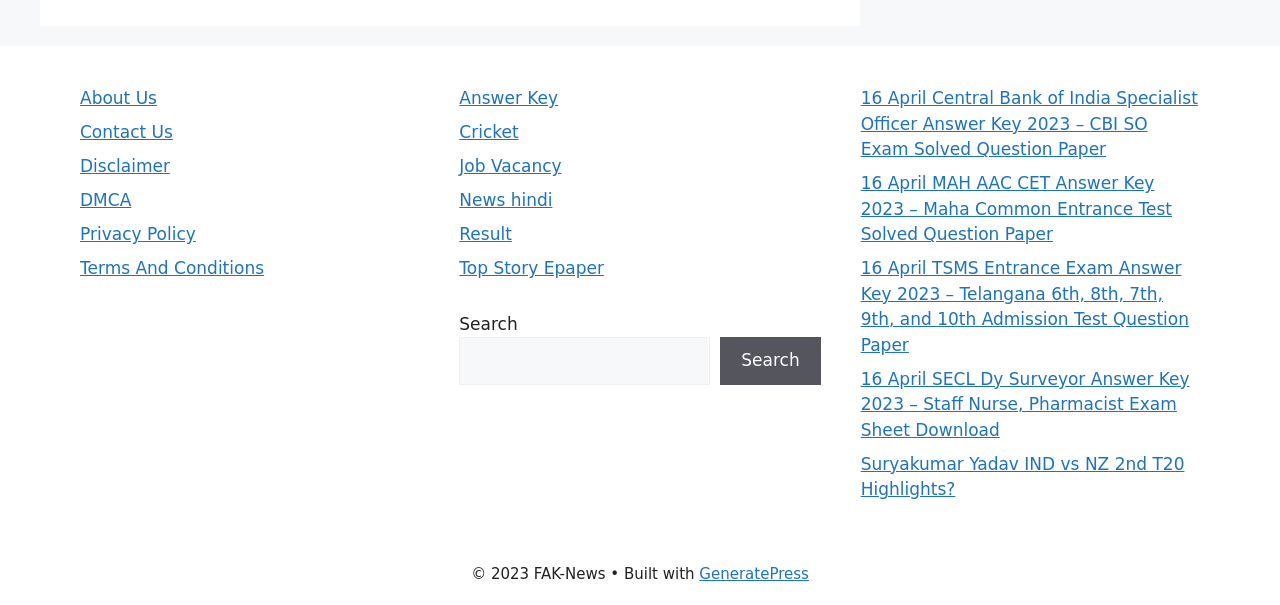Determine the bounding box coordinates for the element that should be clicked to follow this instruction: "View Top Story Epaper". The coordinates should be given as four float numbers between 0 and 1, in the format [left, top, right, bottom].

[0.359, 0.427, 0.472, 0.46]